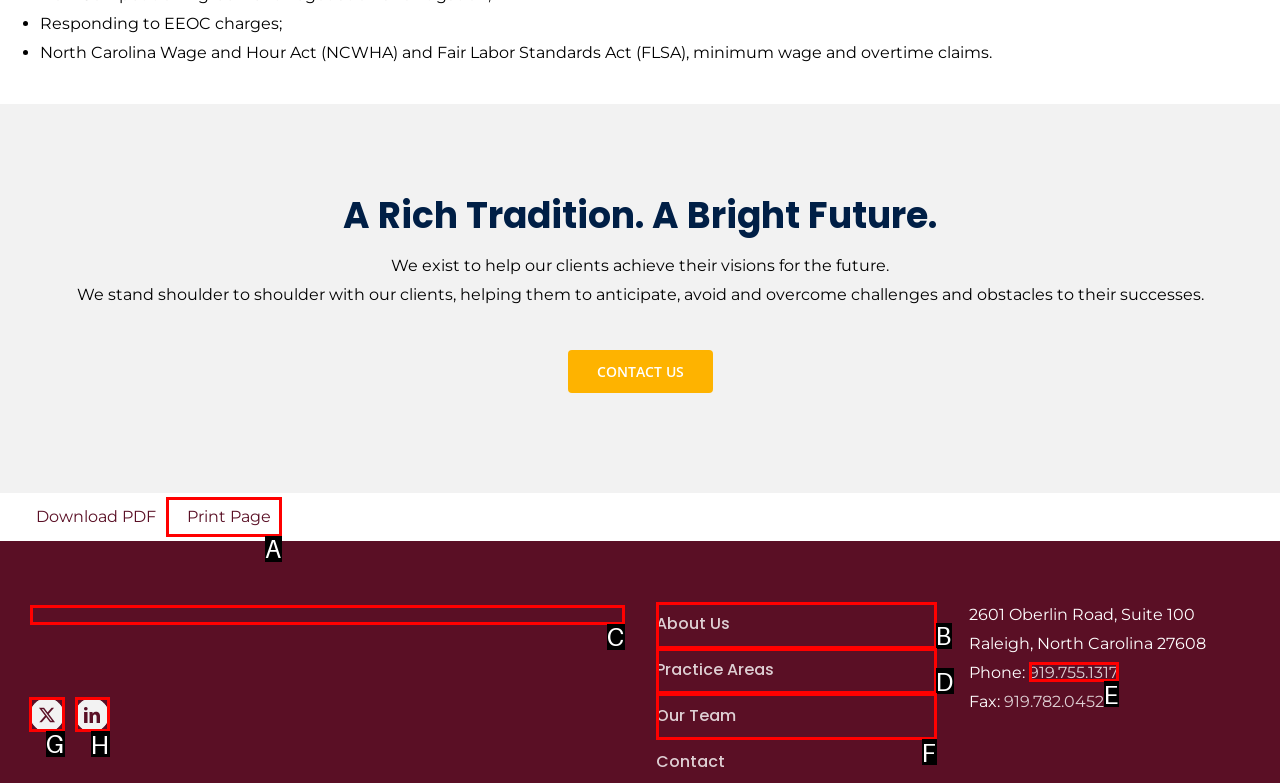Determine which option you need to click to execute the following task: Visit Twitter. Provide your answer as a single letter.

G